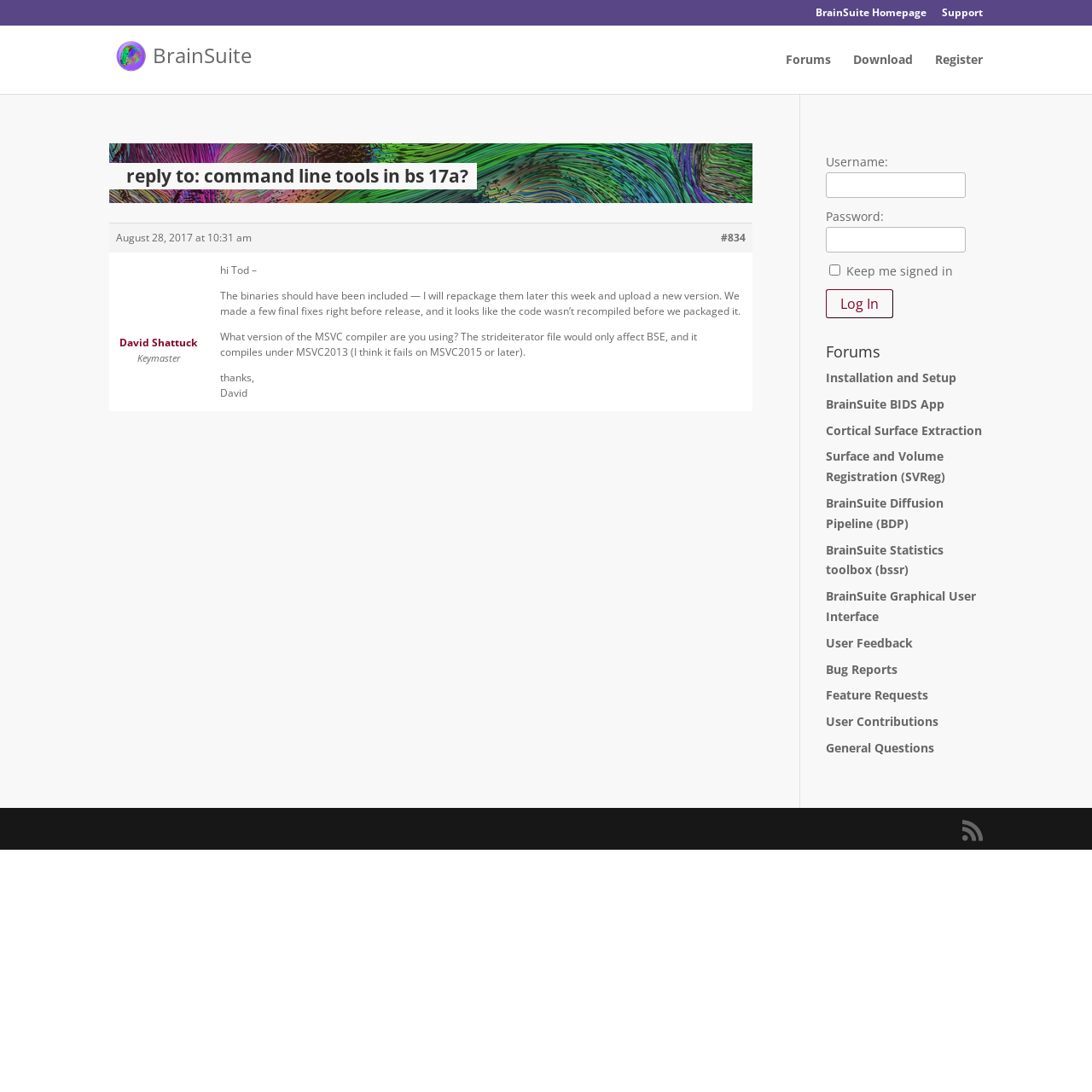Provide a single word or phrase answer to the question: 
What is the purpose of the text box labeled 'Username:'?

Login